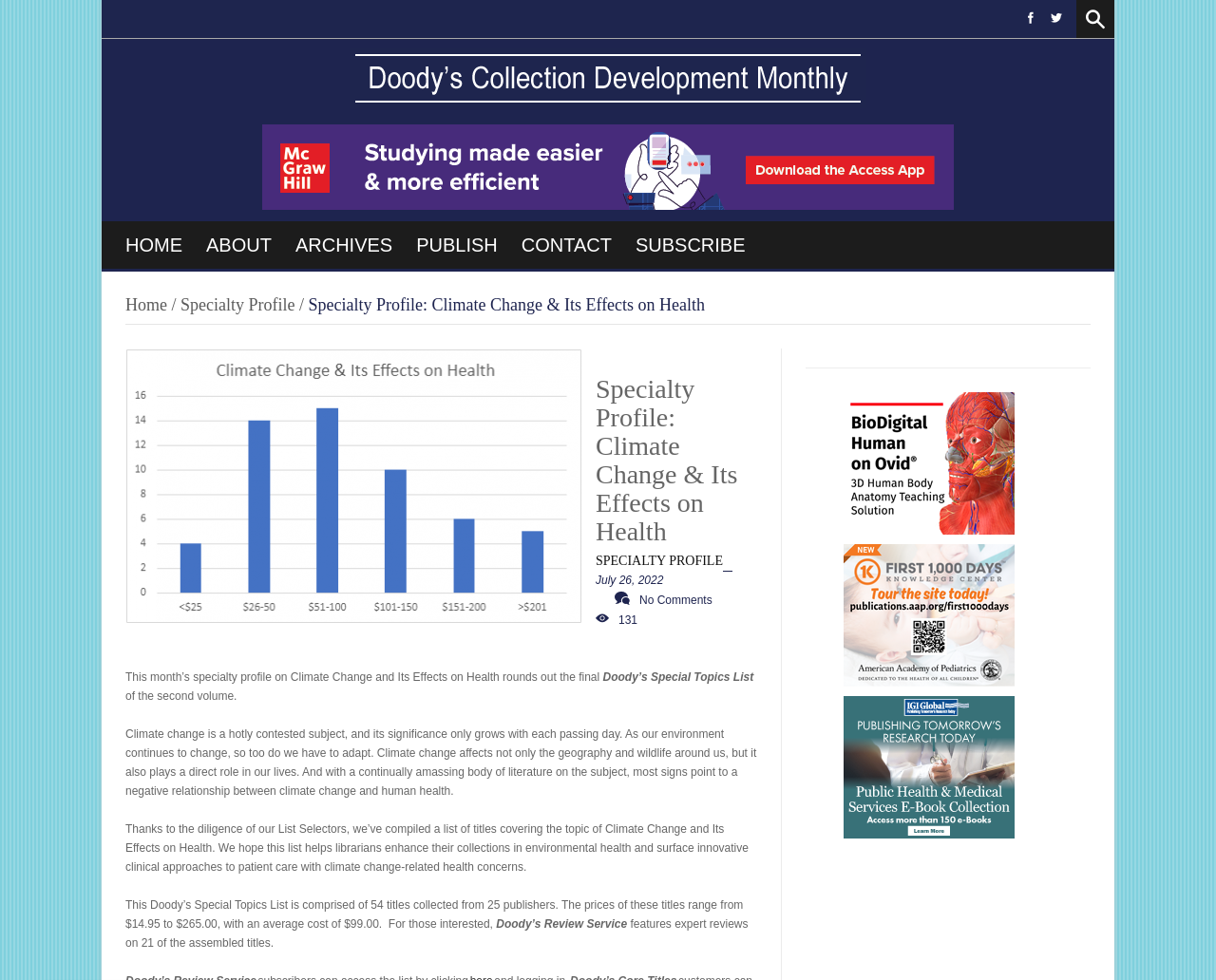Please locate the bounding box coordinates of the element that should be clicked to complete the given instruction: "Go to the home page".

[0.103, 0.24, 0.15, 0.26]